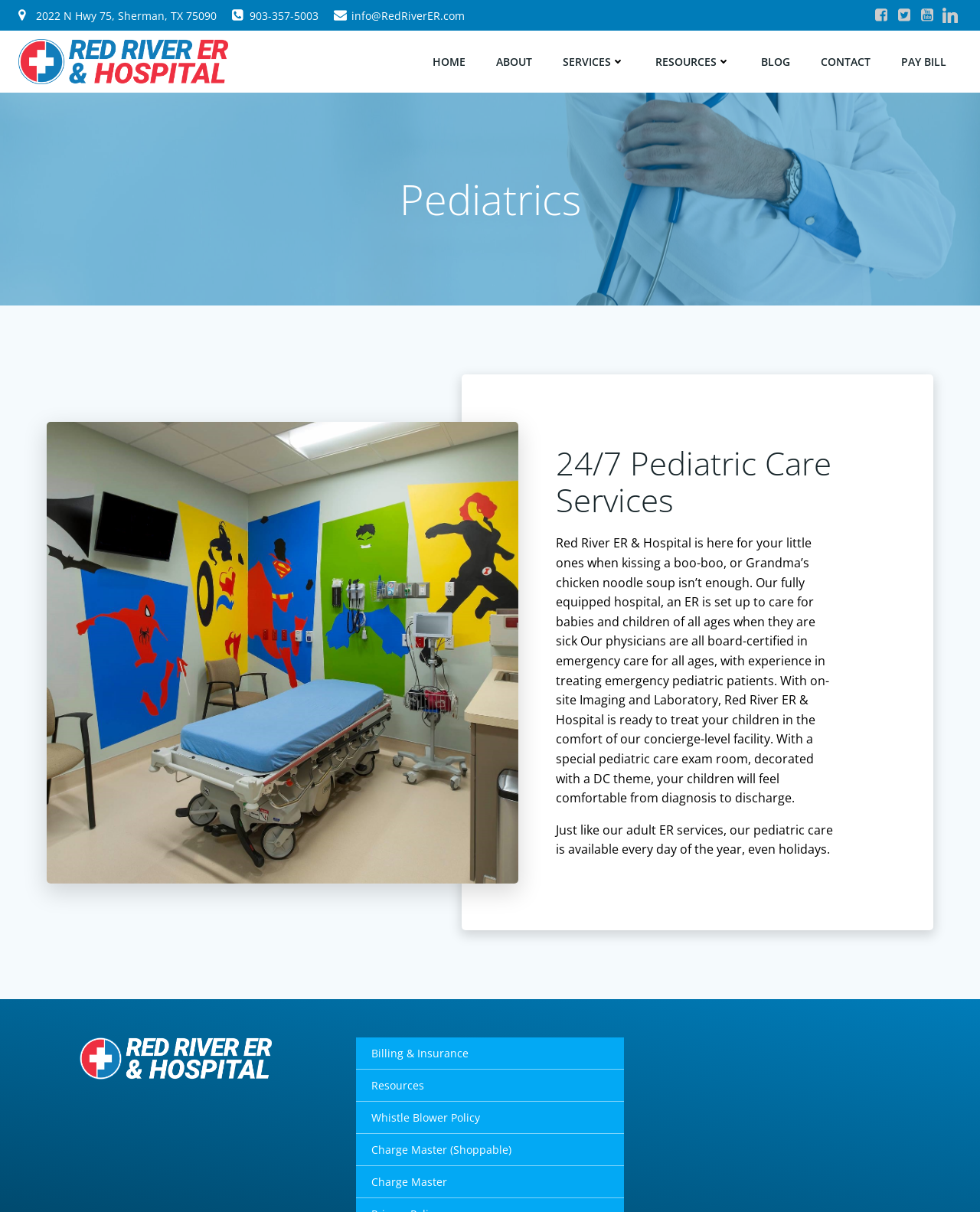Illustrate the webpage thoroughly, mentioning all important details.

The webpage is about Pediatrics at Red River ER & Hospital. At the top left, there is a hospital logo, followed by the hospital's address, phone number, and email address. To the right of these, there are four social media icons. 

Below these, there is a navigation menu with links to different sections of the website, including HOME, ABOUT, SERVICES, RESOURCES, BLOG, CONTACT, and PAY BILL. 

The main content of the page is divided into two sections. The first section has a heading "Pediatrics" and provides an overview of the pediatric care services offered by the hospital. The text explains that the hospital is equipped to care for babies and children of all ages, with board-certified physicians and on-site imaging and laboratory facilities. The section also mentions a special pediatric care exam room with a DC theme.

The second section has a heading "24/7 Pediatric Care Services" and provides more information about the hospital's pediatric care services, including their availability every day of the year, even holidays.

At the bottom of the page, there are additional links to resources, including Billing & Insurance, Resources, Whistle Blower Policy, Charge Master (Shoppable), and Charge Master.